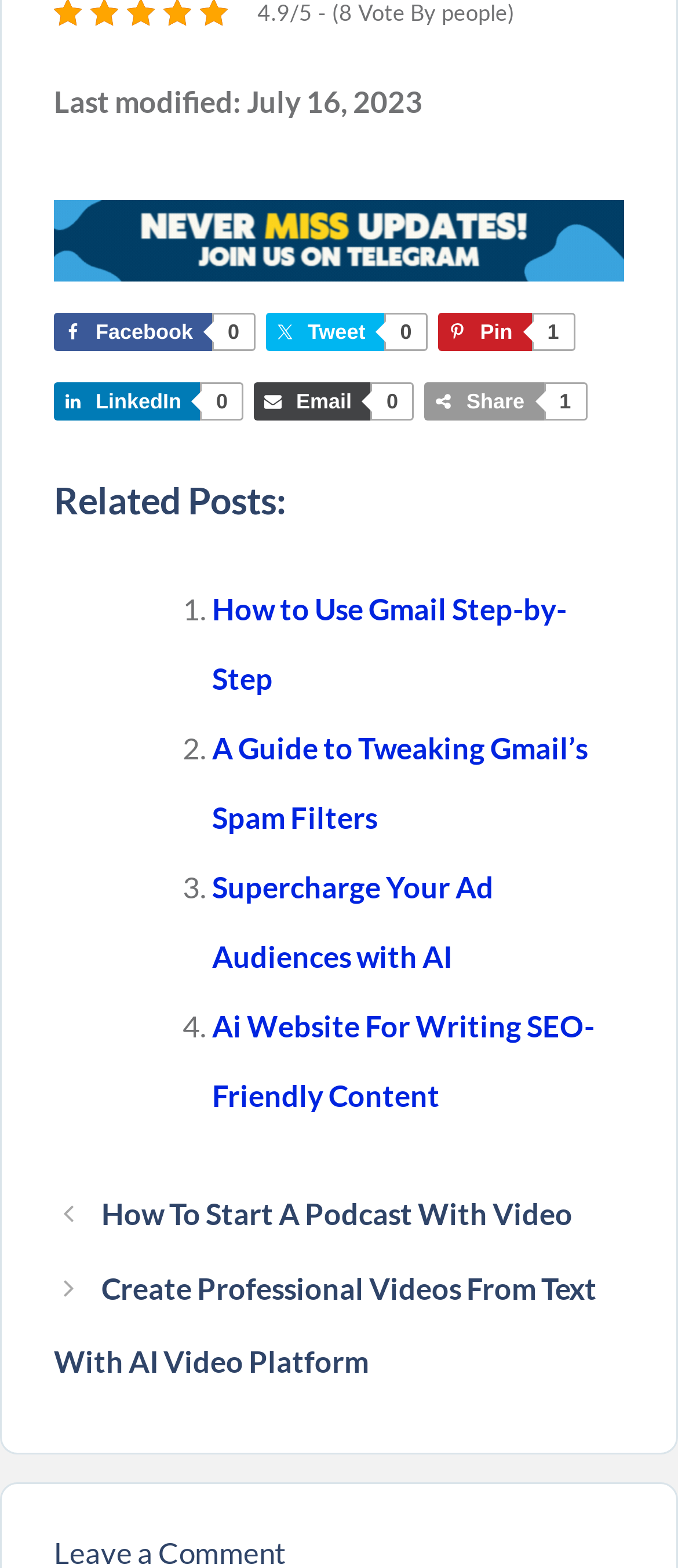What is the last item in the footer navigation?
Refer to the image and provide a detailed answer to the question.

I looked at the footer navigation and found the last item, which is a link to 'Create Professional Videos From Text With AI Video Platform'.